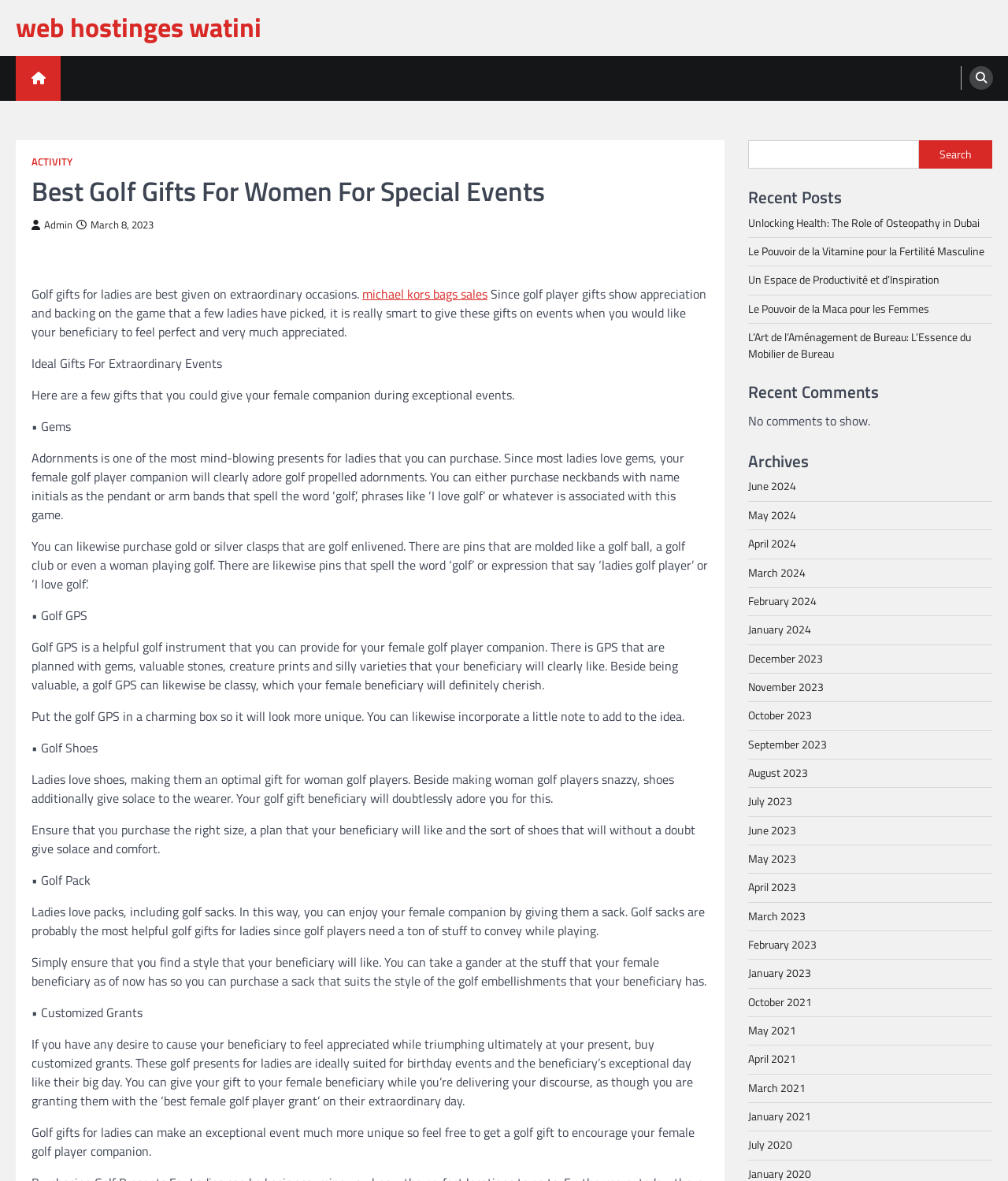Find the bounding box coordinates of the clickable element required to execute the following instruction: "Click the 'About Us' link". Provide the coordinates as four float numbers between 0 and 1, i.e., [left, top, right, bottom].

None